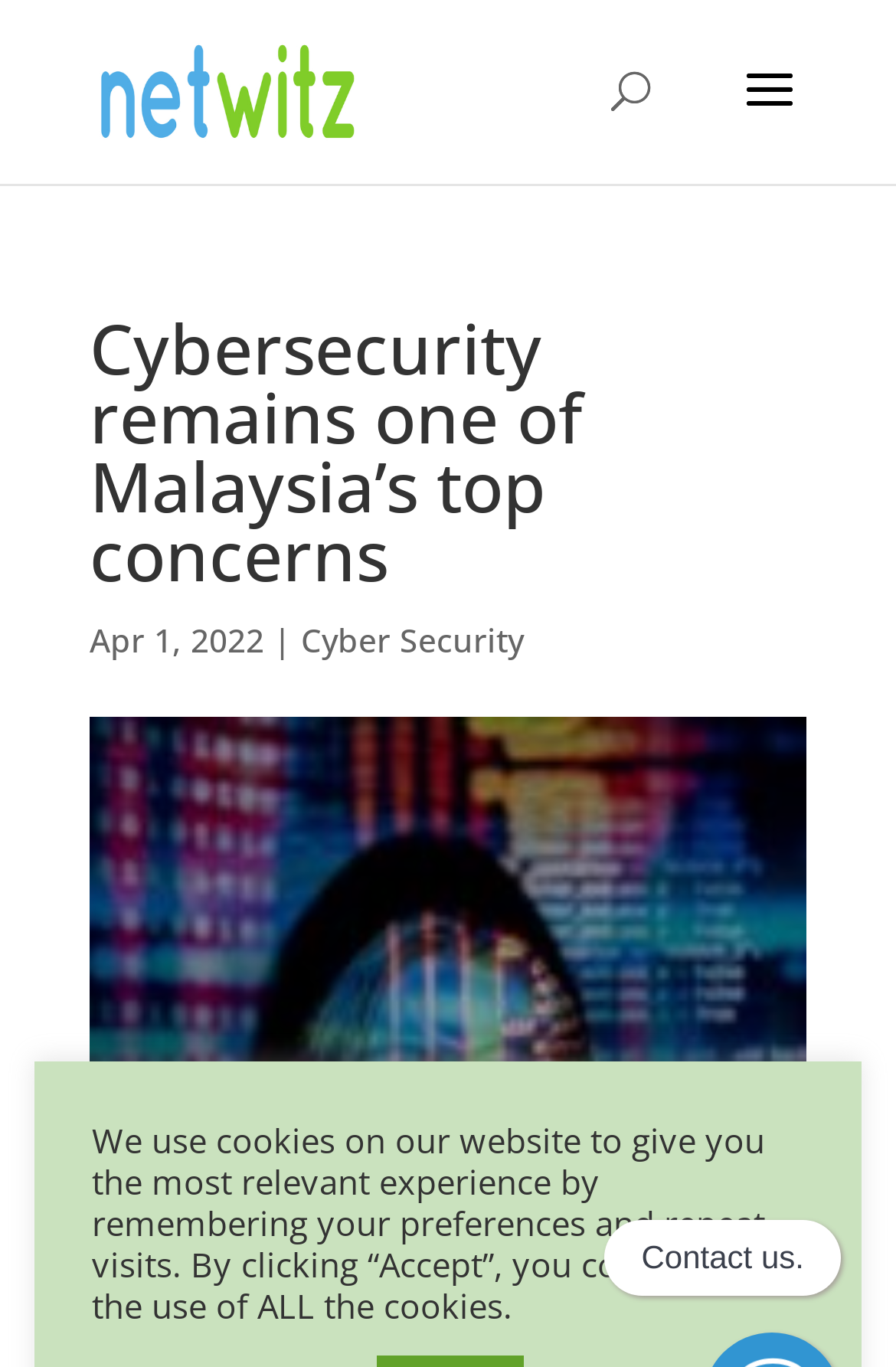Extract the bounding box coordinates for the UI element described as: "Cyber Security".

[0.336, 0.452, 0.585, 0.484]